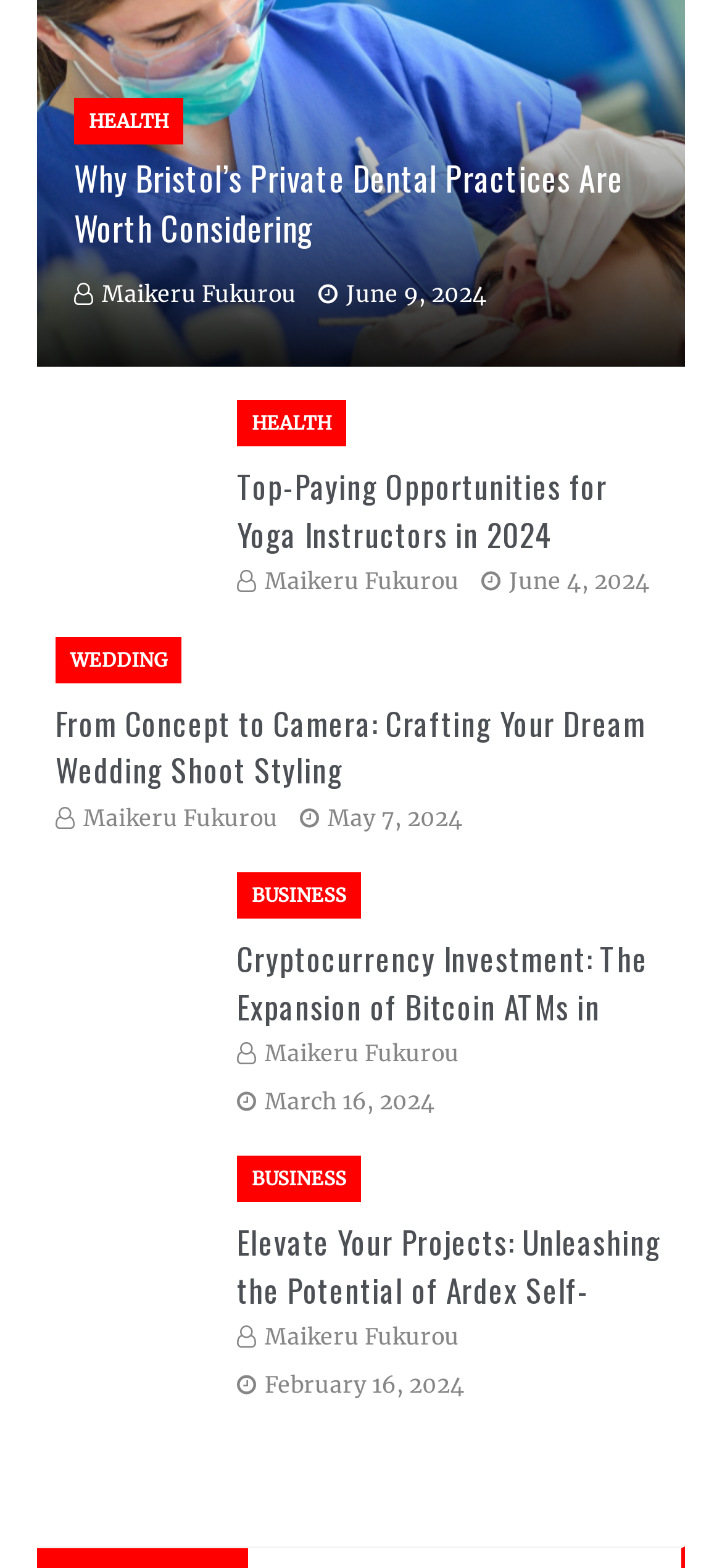Provide the bounding box coordinates, formatted as (top-left x, top-left y, bottom-right x, bottom-right y), with all values being floating point numbers between 0 and 1. Identify the bounding box of the UI element that matches the description: business

[0.328, 0.557, 0.5, 0.586]